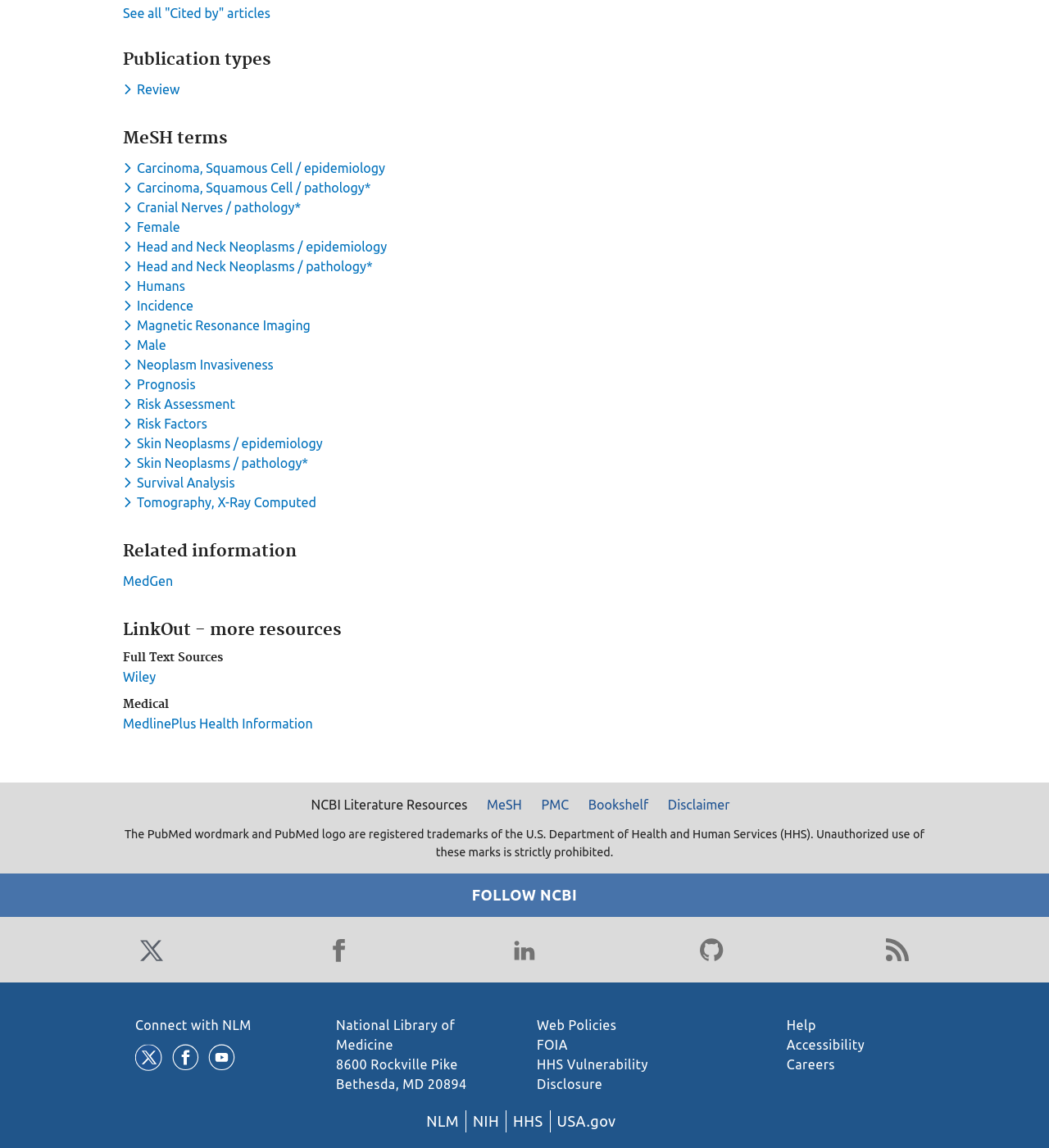What is the purpose of the 'Toggle dropdown menu' buttons?
Answer with a single word or short phrase according to what you see in the image.

To show more options